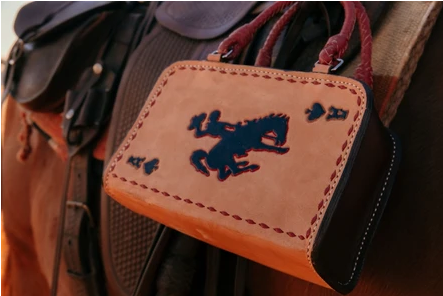Illustrate the image with a detailed caption.

The image showcases a beautifully crafted leather handbag adorned with a striking design. The handbag features a prominent embossed image of a horse, rendered in a deep blue color against the rich tan leather backdrop. Intricate stitching borders the handbag, enhancing its artisanal look. This elegant piece hangs gracefully from a saddle, hinting at a connection to equestrian culture and a love for horseback riding. The warm tones of the leather and the texture of the saddle create a cohesive, rustic aesthetic, making the handbag not only a stylish accessory but also a symbol of craftsmanship and tradition.